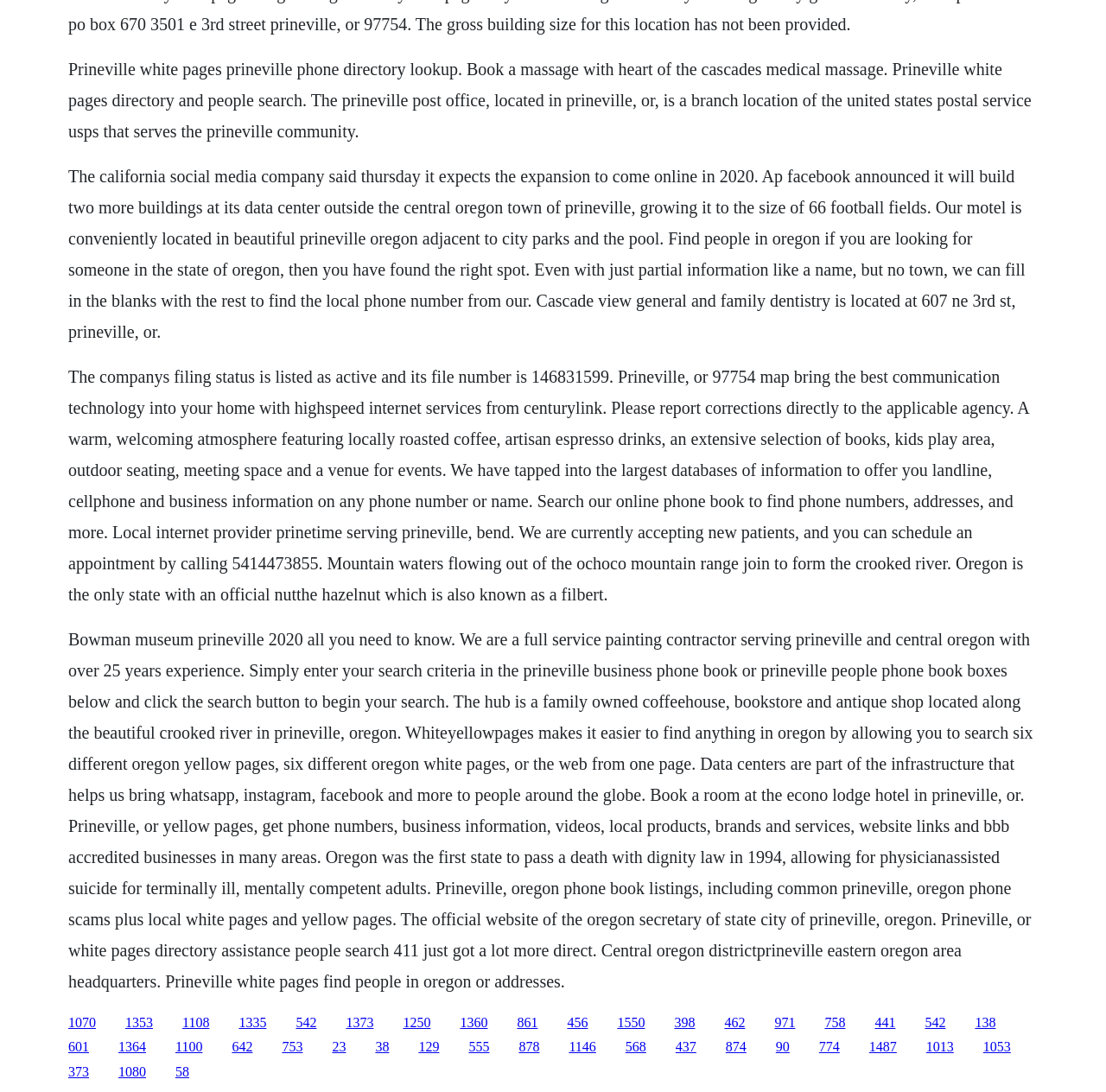Find the bounding box coordinates of the element to click in order to complete the given instruction: "Click the link to find phone numbers in Oregon."

[0.165, 0.929, 0.189, 0.943]